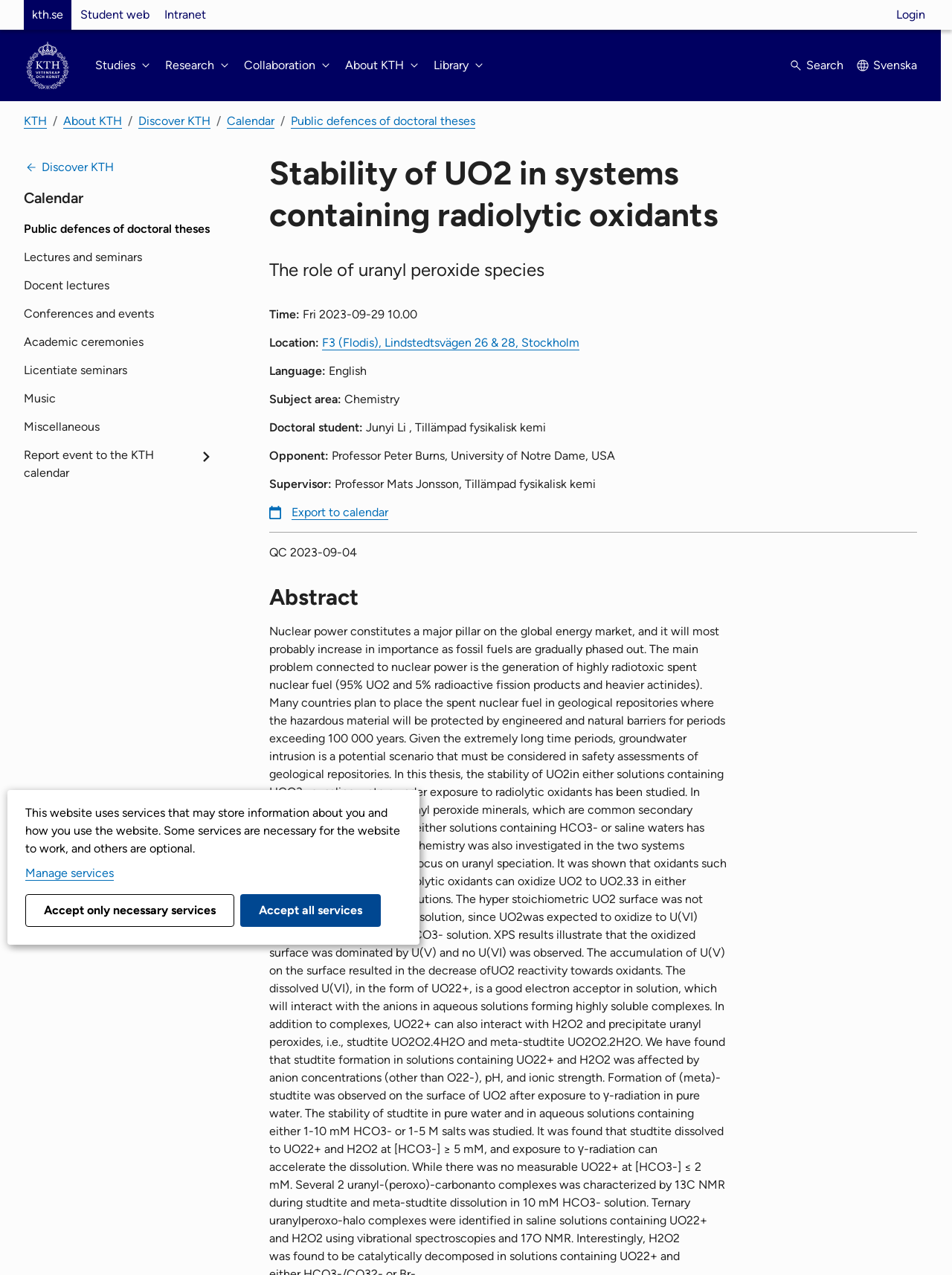Summarize the contents and layout of the webpage in detail.

The webpage is about a specific event, "Stability of UO2 in systems containing radiolytic oxidants", which is a doctoral thesis defense. At the top of the page, there is a dialog box informing users about the website's use of services that may store information about them. Below this, there is a navigation menu with links to various KTH websites, including the student web and intranet. 

To the right of the navigation menu, there is a login link. Below this, there is a figure with an image that links to KTH's start page. 

The main content of the page is divided into sections. The first section displays the event title, "Stability of UO2 in systems containing radiolytic oxidants", and a brief description, "The role of uranyl peroxide species". Below this, there are details about the event, including the time, location, language, subject area, and participants. 

The event details are organized into sections, with headings such as "Time:", "Location:", "Language:", and "Subject area:". The location is a link to a specific address, and the subject area is listed as "Chemistry". The participants include the doctoral student, opponent, and supervisor, with their names and affiliations listed. 

There is also a link to export the event to a calendar and a note about the quality control date. Finally, there is a heading for the abstract, but the abstract text itself is not provided.